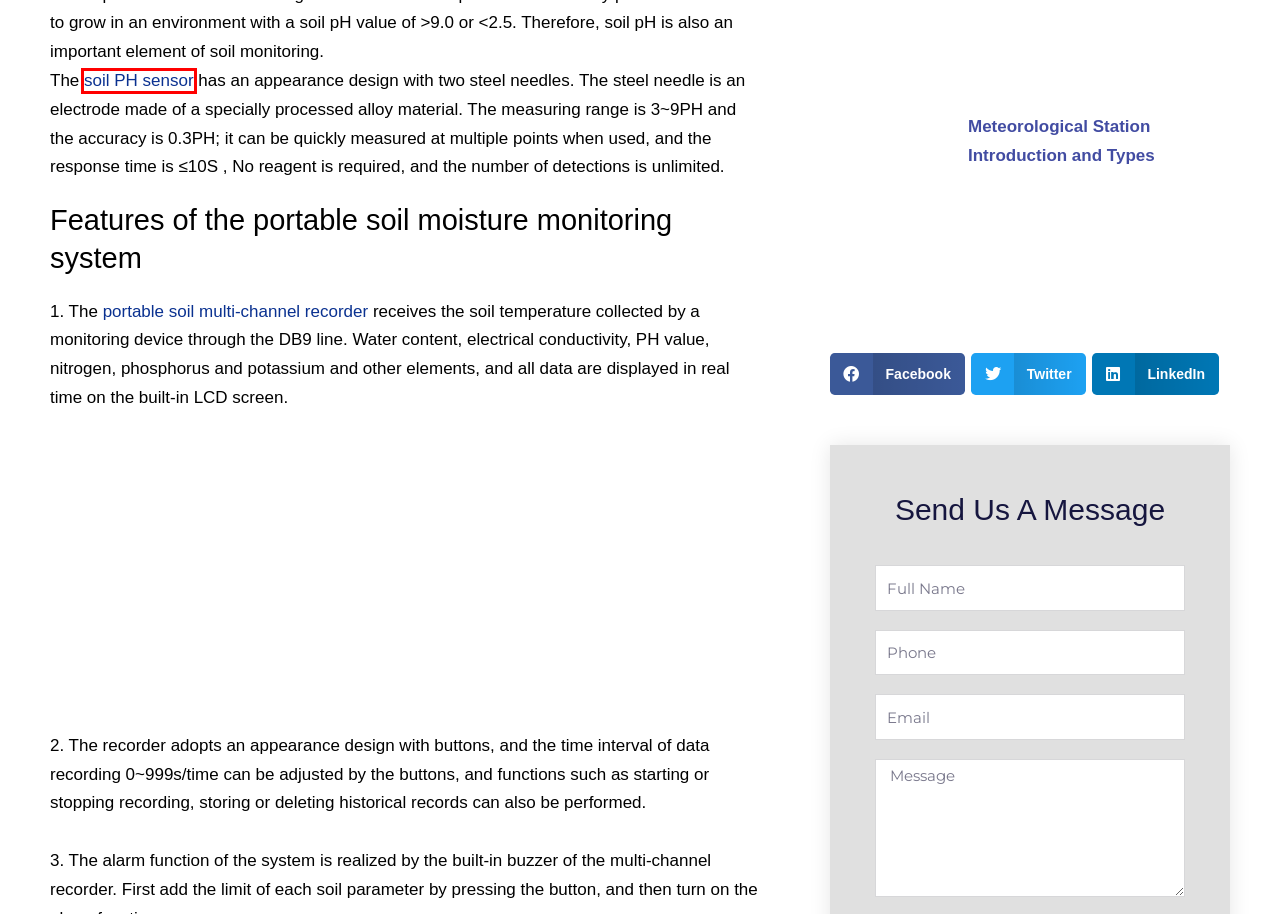Examine the screenshot of a webpage with a red bounding box around a UI element. Select the most accurate webpage description that corresponds to the new page after clicking the highlighted element. Here are the choices:
A. Light Sensor Definition, Types and Applications - Renke
B. Cold Chain Monitoring and Solutions - Renke
C. Sensor blogs from Renke
D. Meteorological Station Introduction and Types - Renke
E. soil ph sensor soil meter for test ph value - Renke
F. Renke Products for Sensors, Monitors and Detectors
G. Best Soil Moisture Sensor with Probe - Renke
H. Know More About Wind Speed and Direction - Renke

E